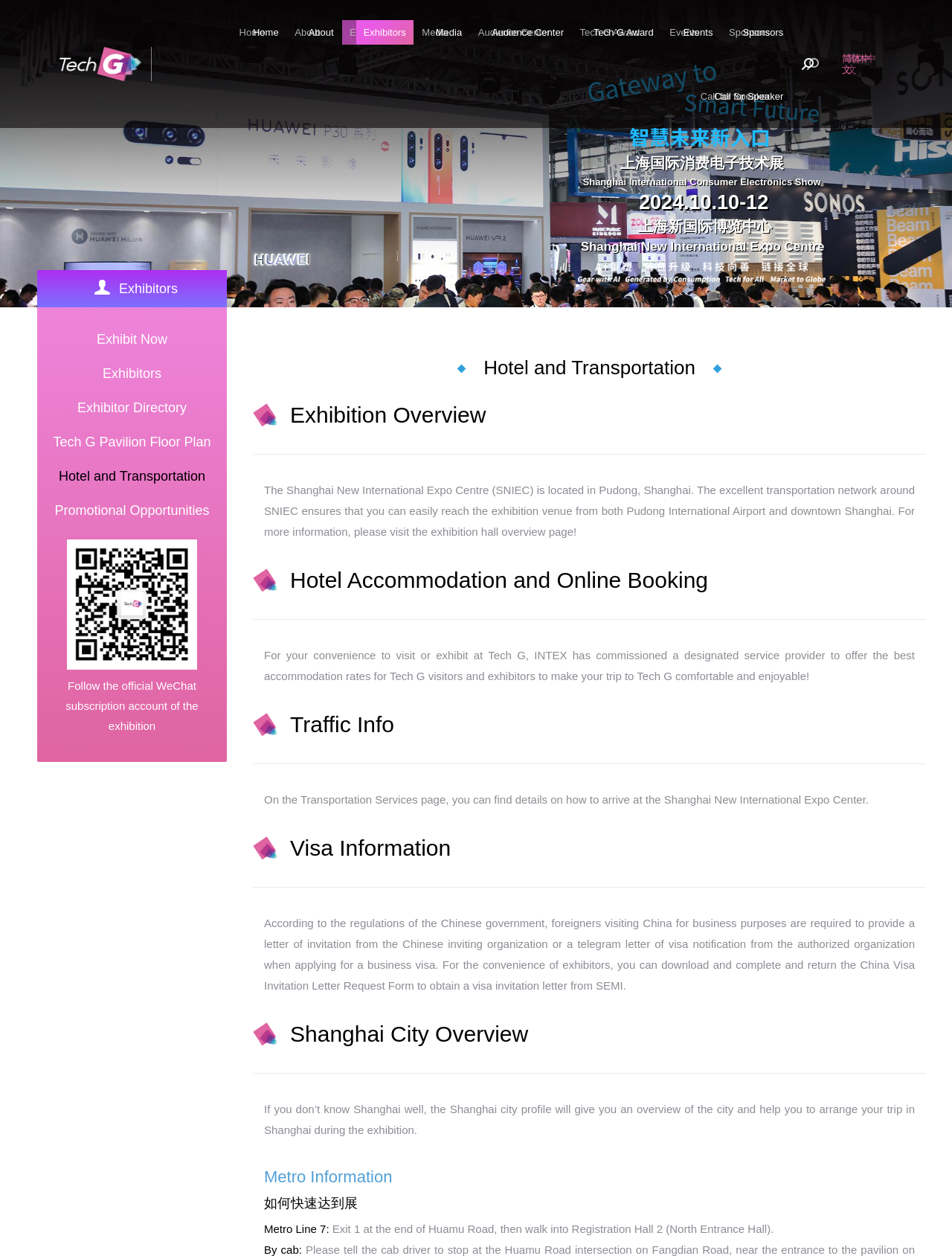How can exhibitors obtain a visa invitation letter?
Give a detailed explanation using the information visible in the image.

According to the 'Visa Information' section, exhibitors can download and complete the China Visa Invitation Letter Request Form to obtain a visa invitation letter from SEMI.